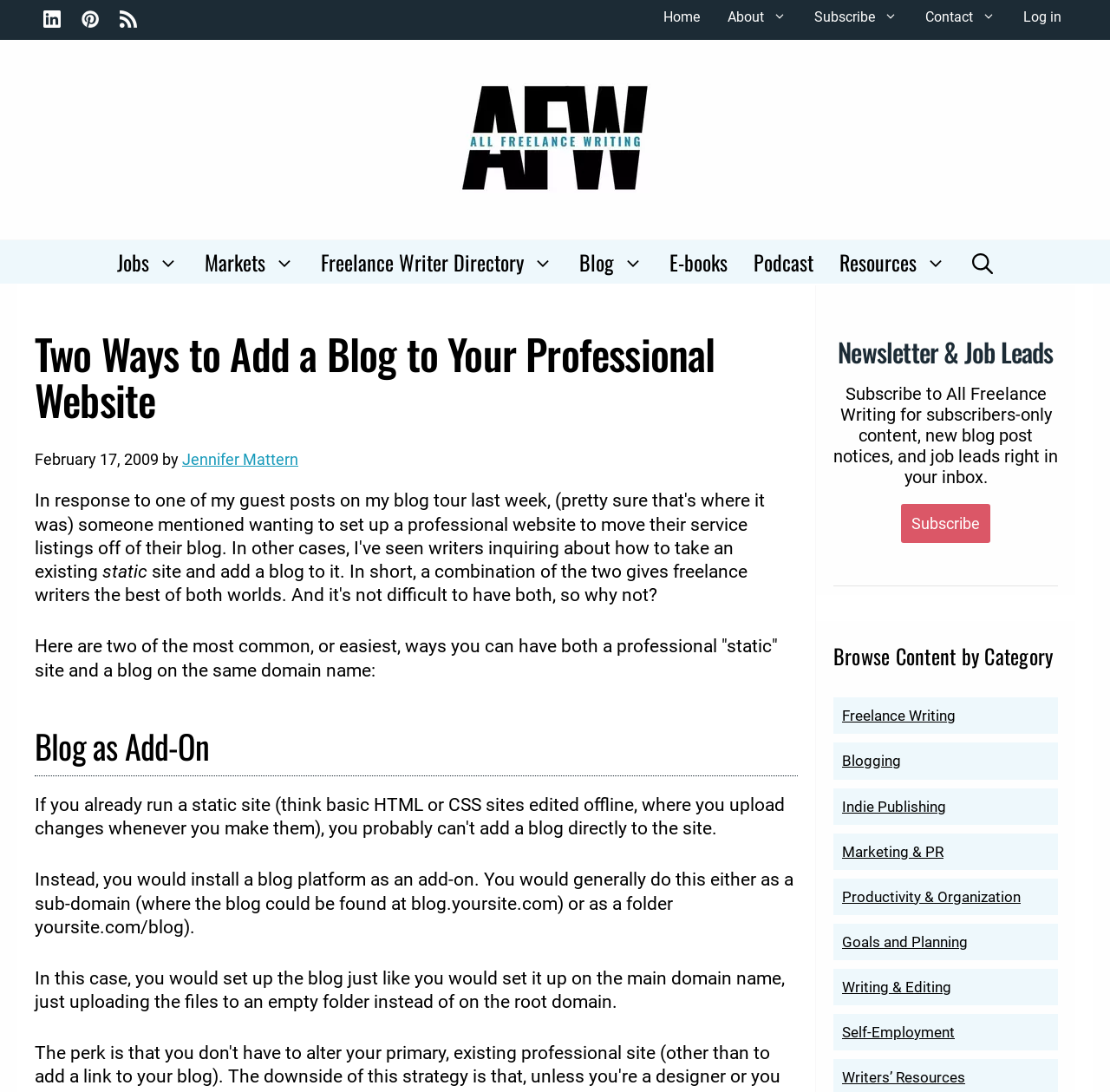Can you determine the bounding box coordinates of the area that needs to be clicked to fulfill the following instruction: "Click on LinkedIn"?

[0.039, 0.01, 0.064, 0.029]